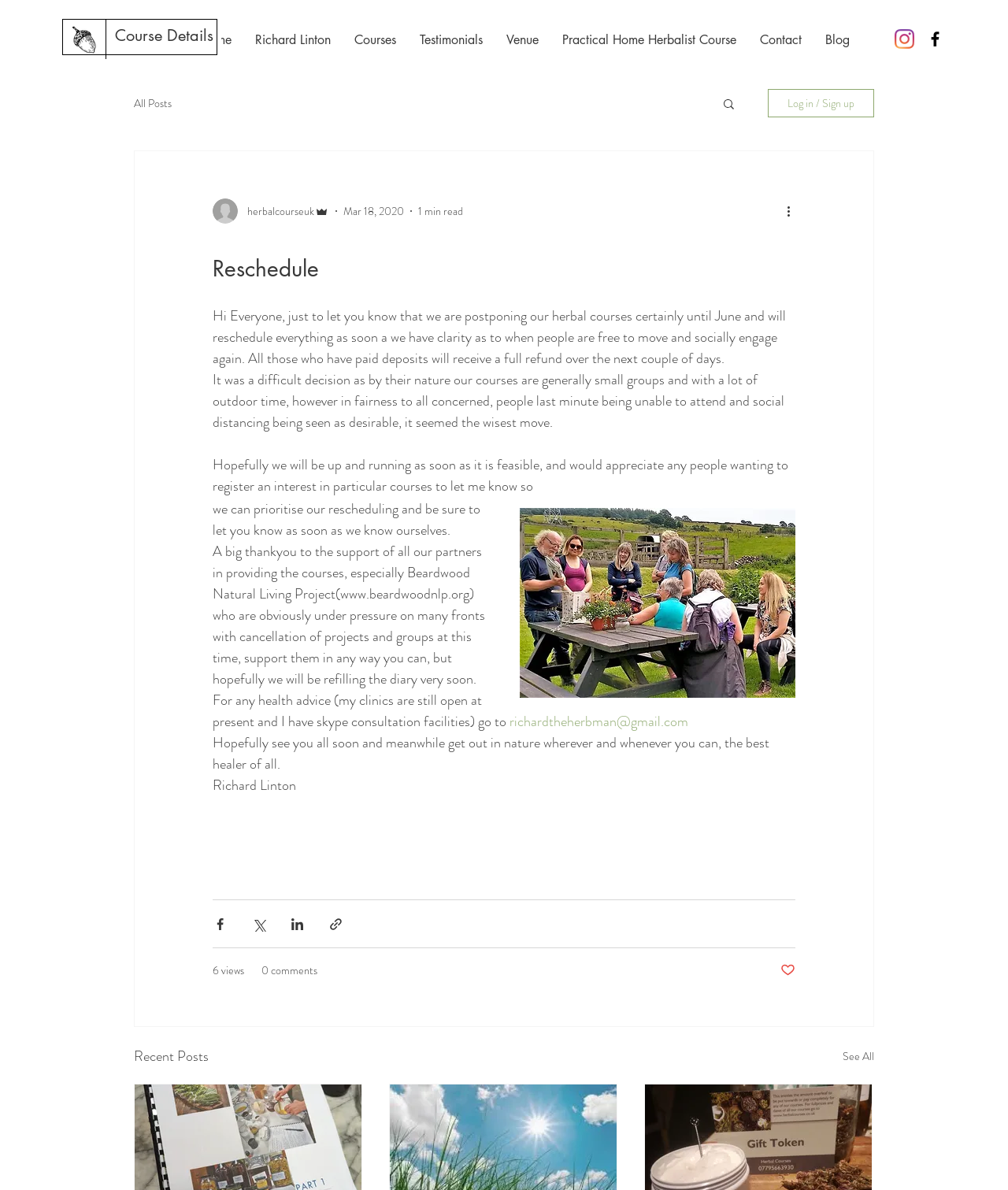What is the current status of the herbal courses?
Use the information from the screenshot to give a comprehensive response to the question.

The webpage explicitly states that the herbal courses are being postponed until June, indicating that they are not currently available.